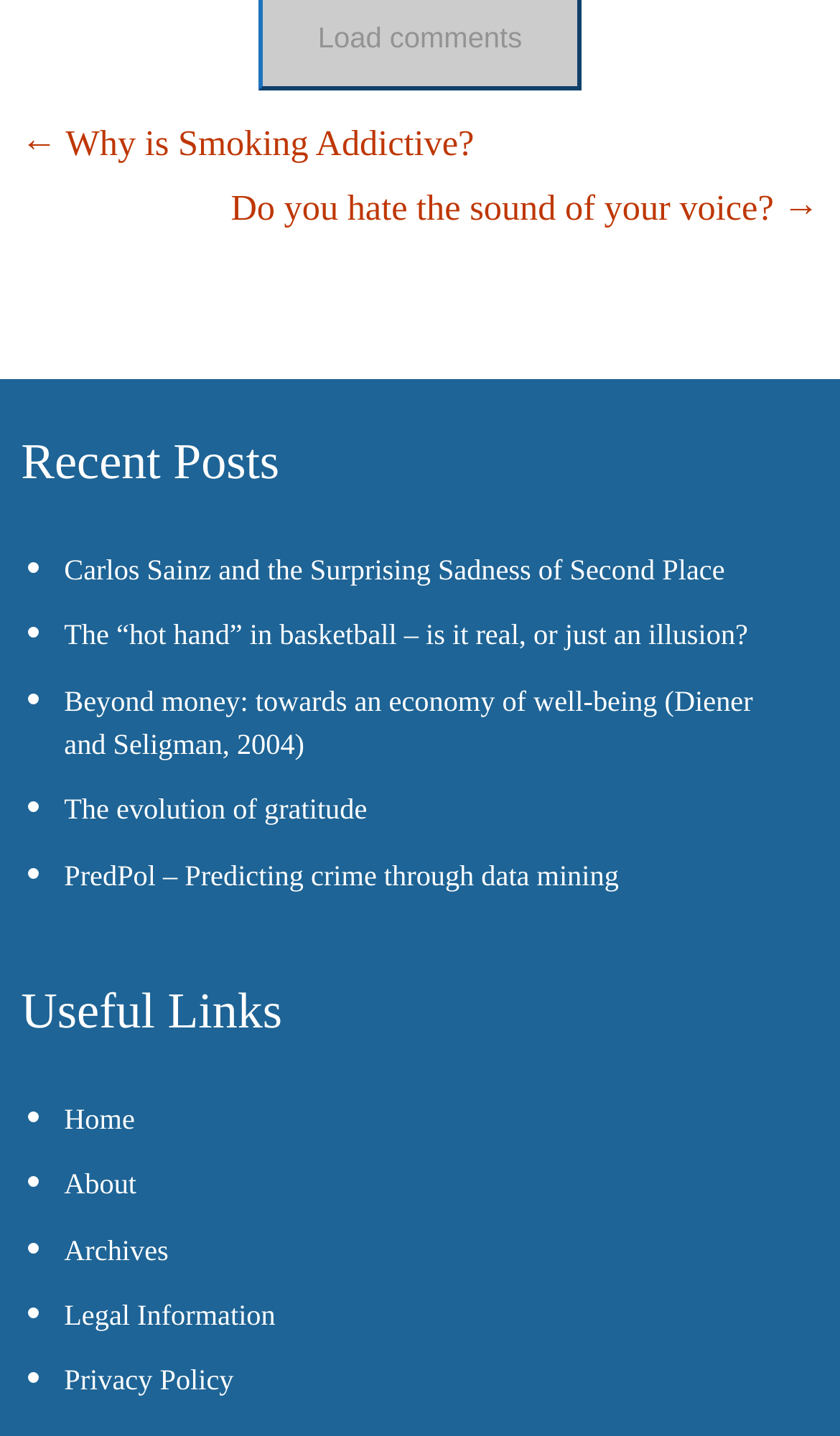Determine the bounding box coordinates for the element that should be clicked to follow this instruction: "Visit the home page". The coordinates should be given as four float numbers between 0 and 1, in the format [left, top, right, bottom].

[0.076, 0.768, 0.16, 0.79]